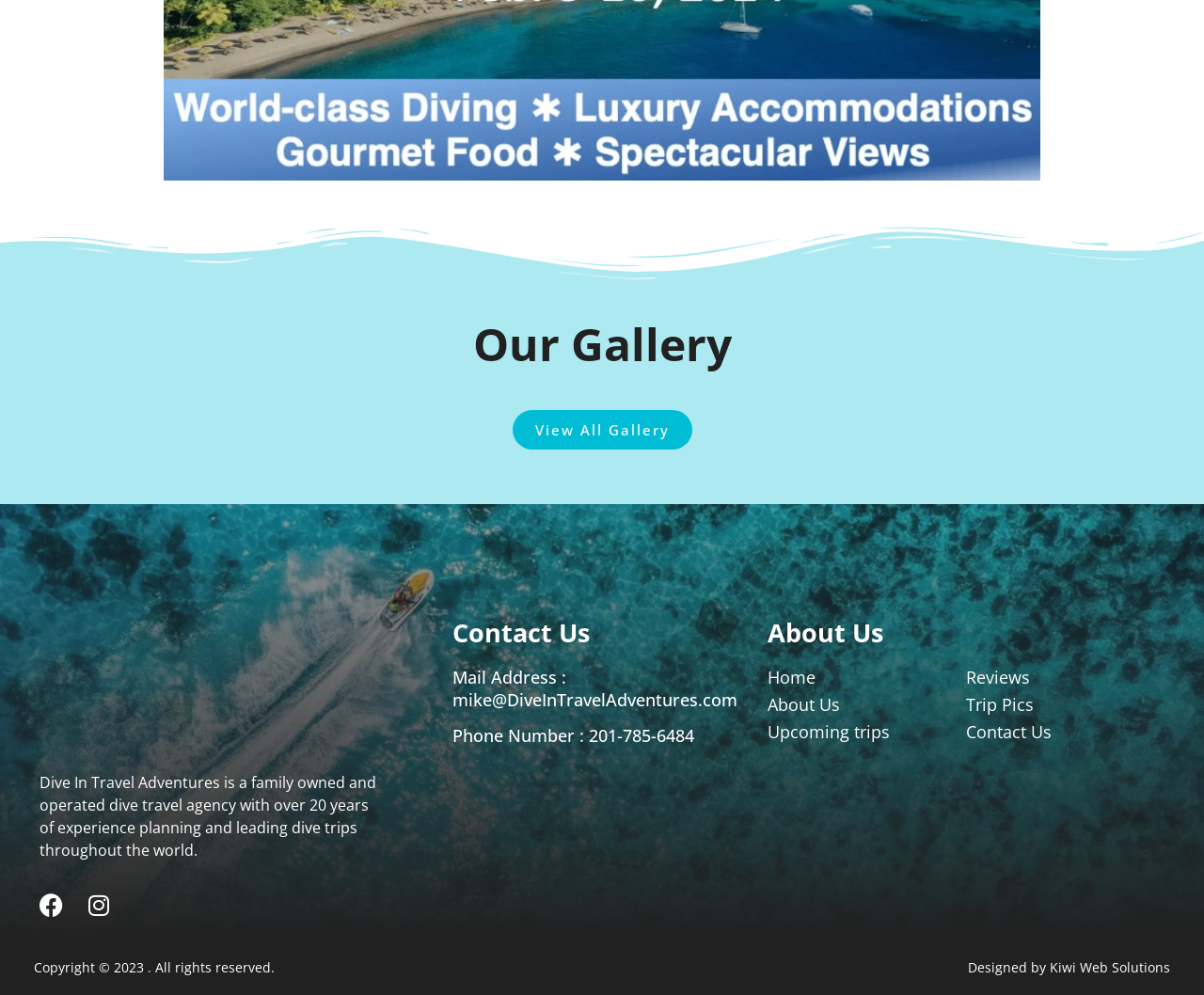Specify the bounding box coordinates of the area to click in order to follow the given instruction: "Check Facebook page."

[0.033, 0.898, 0.052, 0.922]